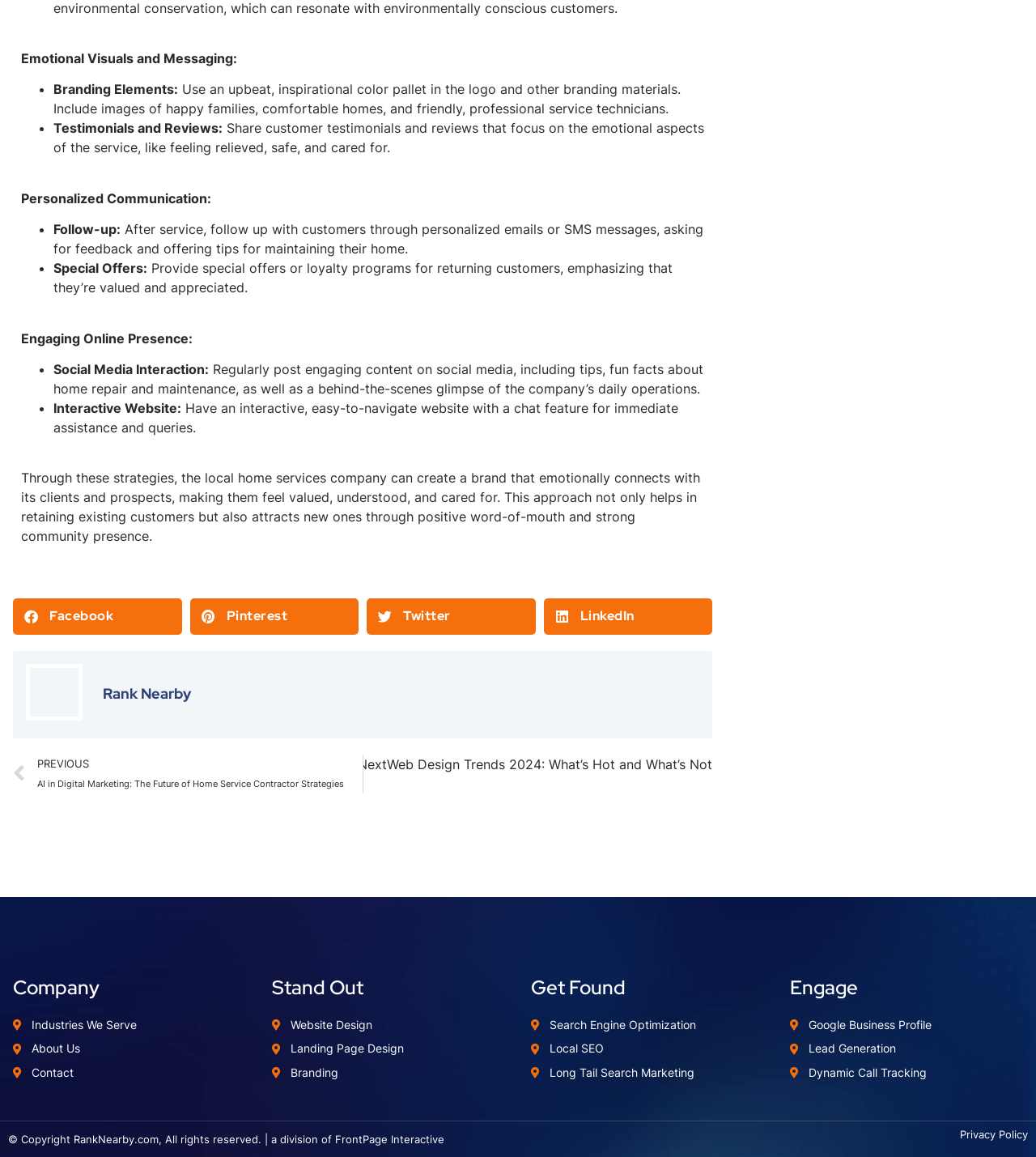Please identify the bounding box coordinates of the element's region that I should click in order to complete the following instruction: "Go to Renys Ark Home". The bounding box coordinates consist of four float numbers between 0 and 1, i.e., [left, top, right, bottom].

None